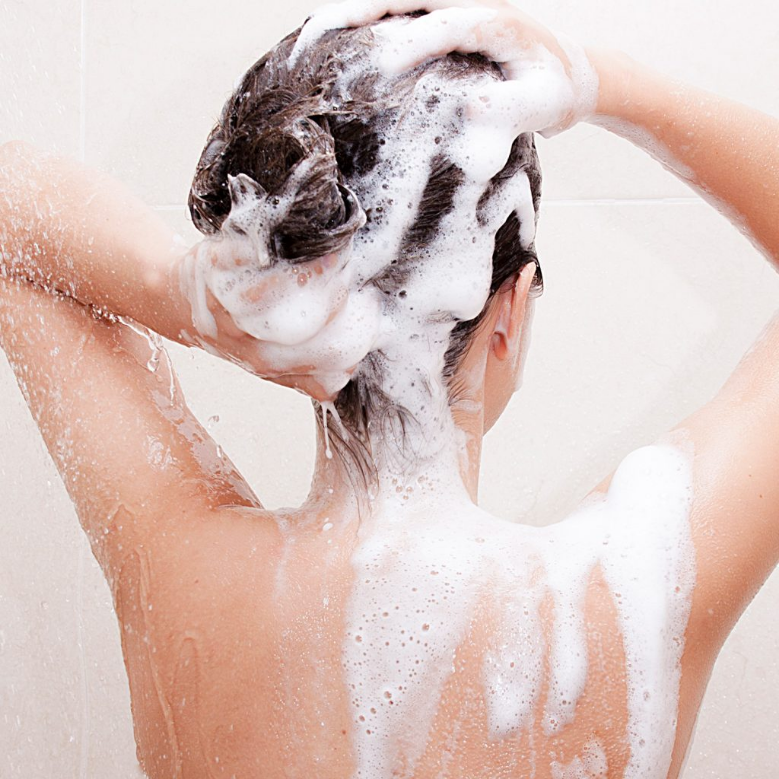Please respond to the question using a single word or phrase:
What is emphasized in the image?

The act of cleansing